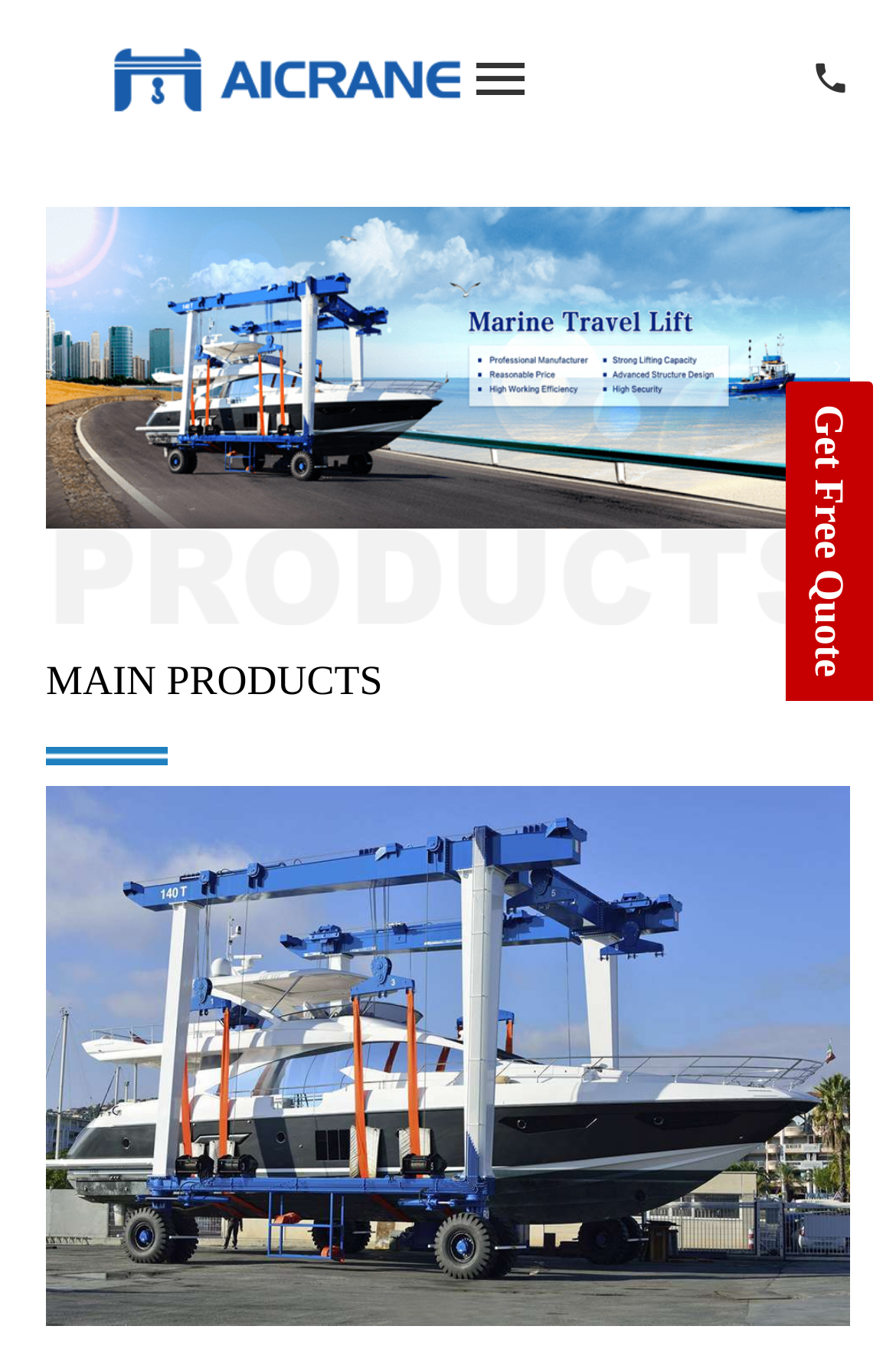What is the text on the top-left image?
Refer to the screenshot and answer in one word or phrase.

Marine Travel Lift